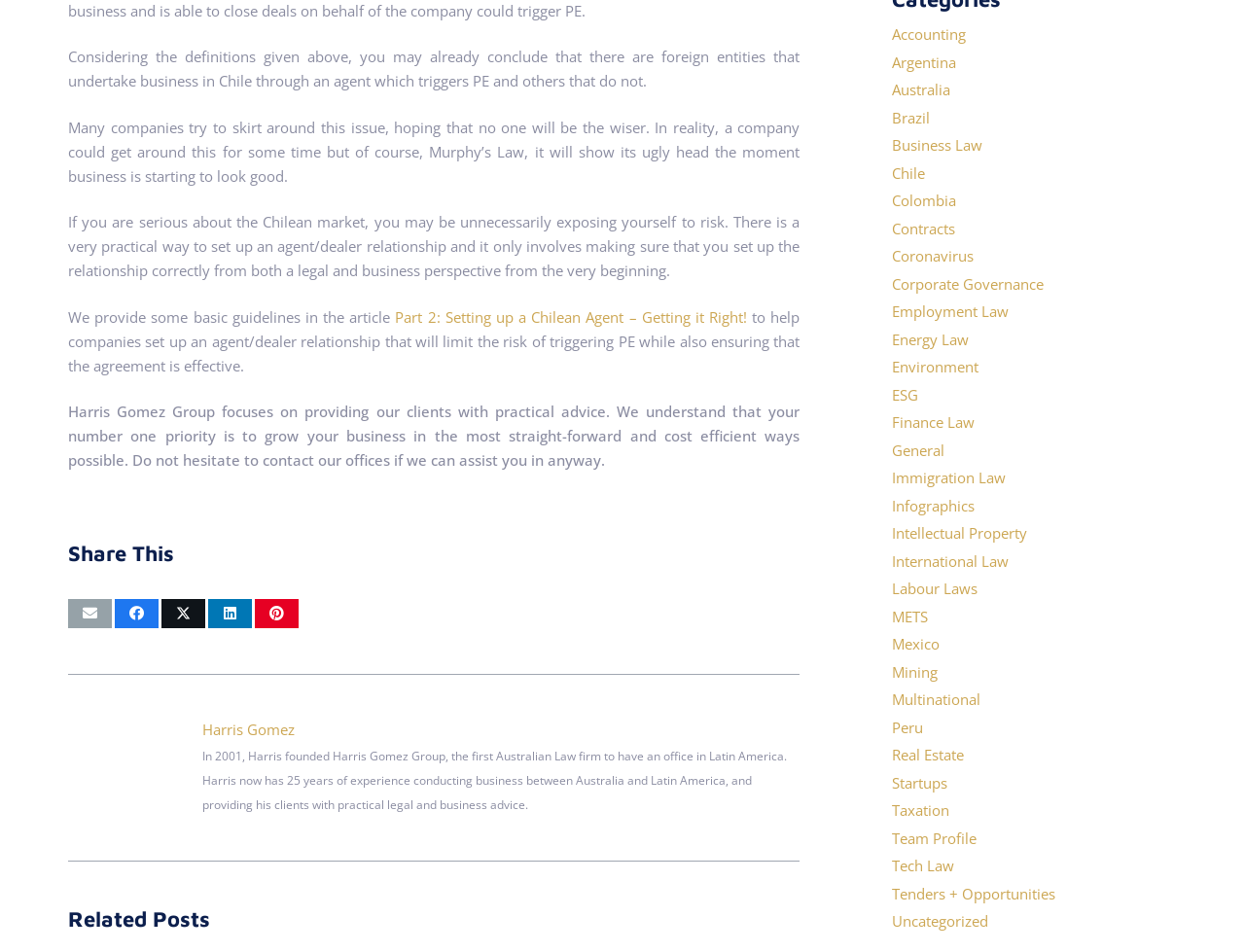Determine the bounding box coordinates of the clickable area required to perform the following instruction: "Learn more about Harris Gomez Group". The coordinates should be represented as four float numbers between 0 and 1: [left, top, right, bottom].

[0.162, 0.786, 0.632, 0.854]